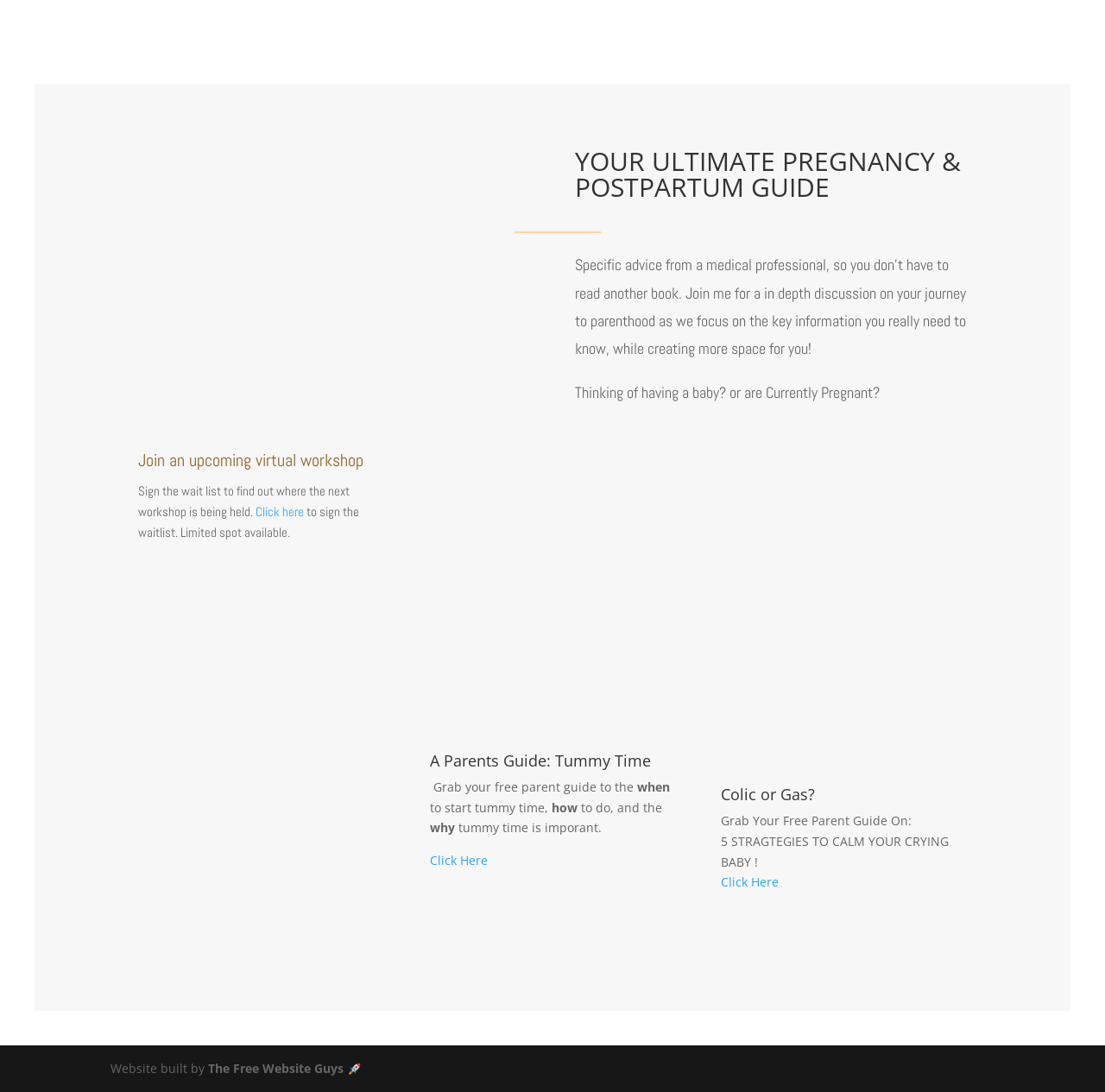What is the focus of the 'A Parents Guide: Tummy Time' section?
Please respond to the question thoroughly and include all relevant details.

This section appears to provide a free parent guide to tummy time, with information on when to start, how to do it, and why it's important for babies.